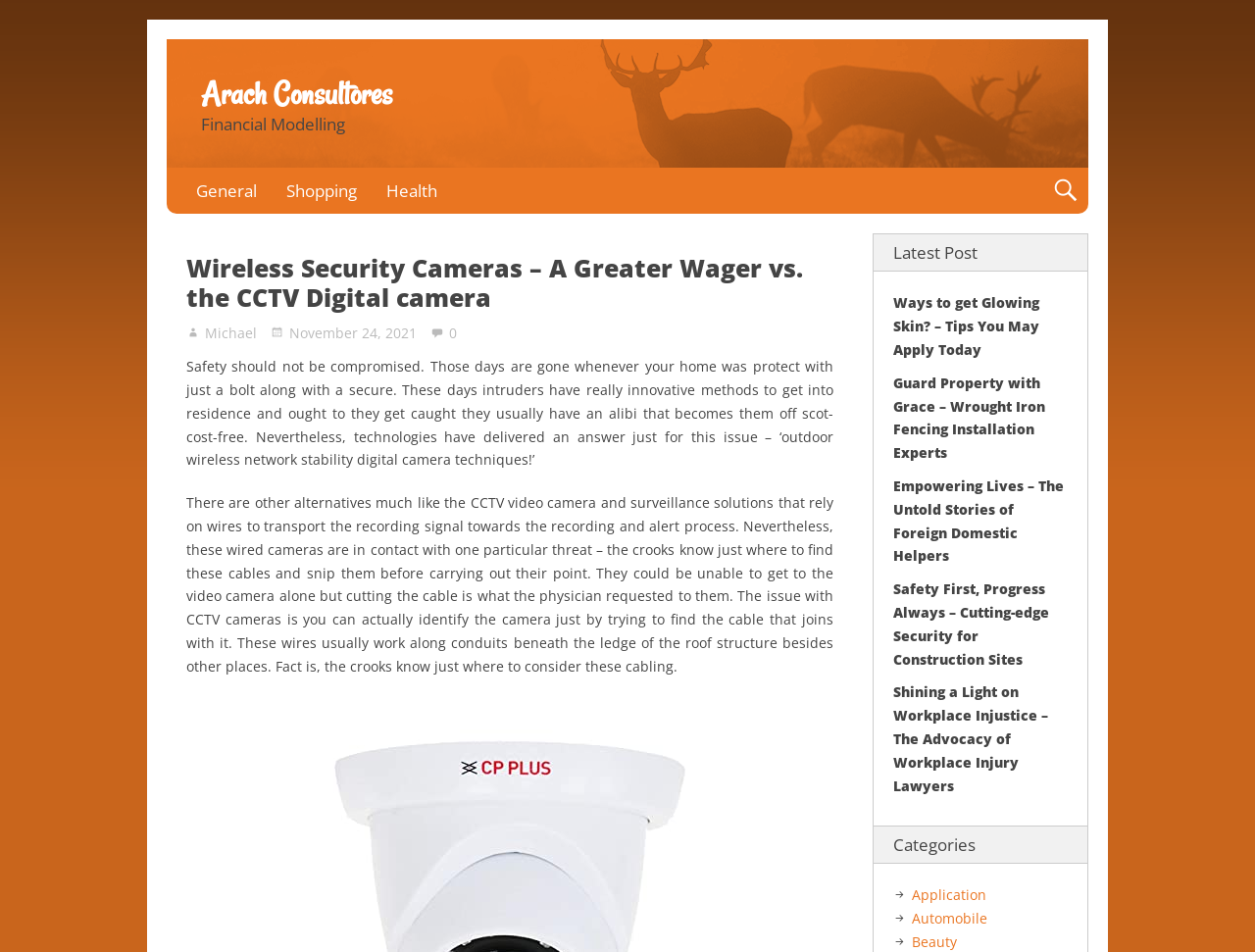Find the bounding box coordinates for the HTML element described in this sentence: "Expand Search Form". Provide the coordinates as four float numbers between 0 and 1, in the format [left, top, right, bottom].

[0.83, 0.177, 0.867, 0.225]